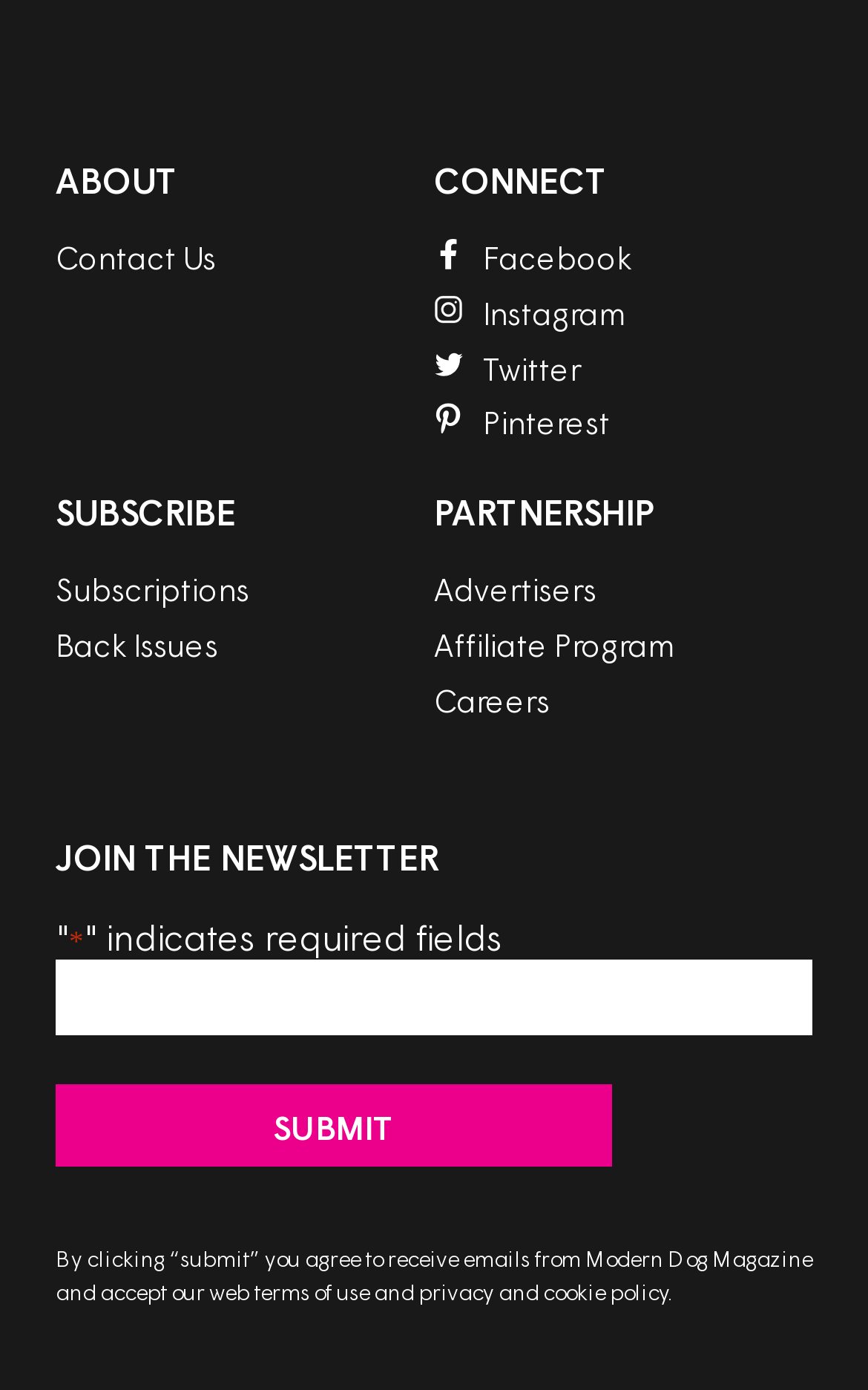Please give the bounding box coordinates of the area that should be clicked to fulfill the following instruction: "Subscribe to the newsletter". The coordinates should be in the format of four float numbers from 0 to 1, i.e., [left, top, right, bottom].

[0.064, 0.691, 0.936, 0.745]